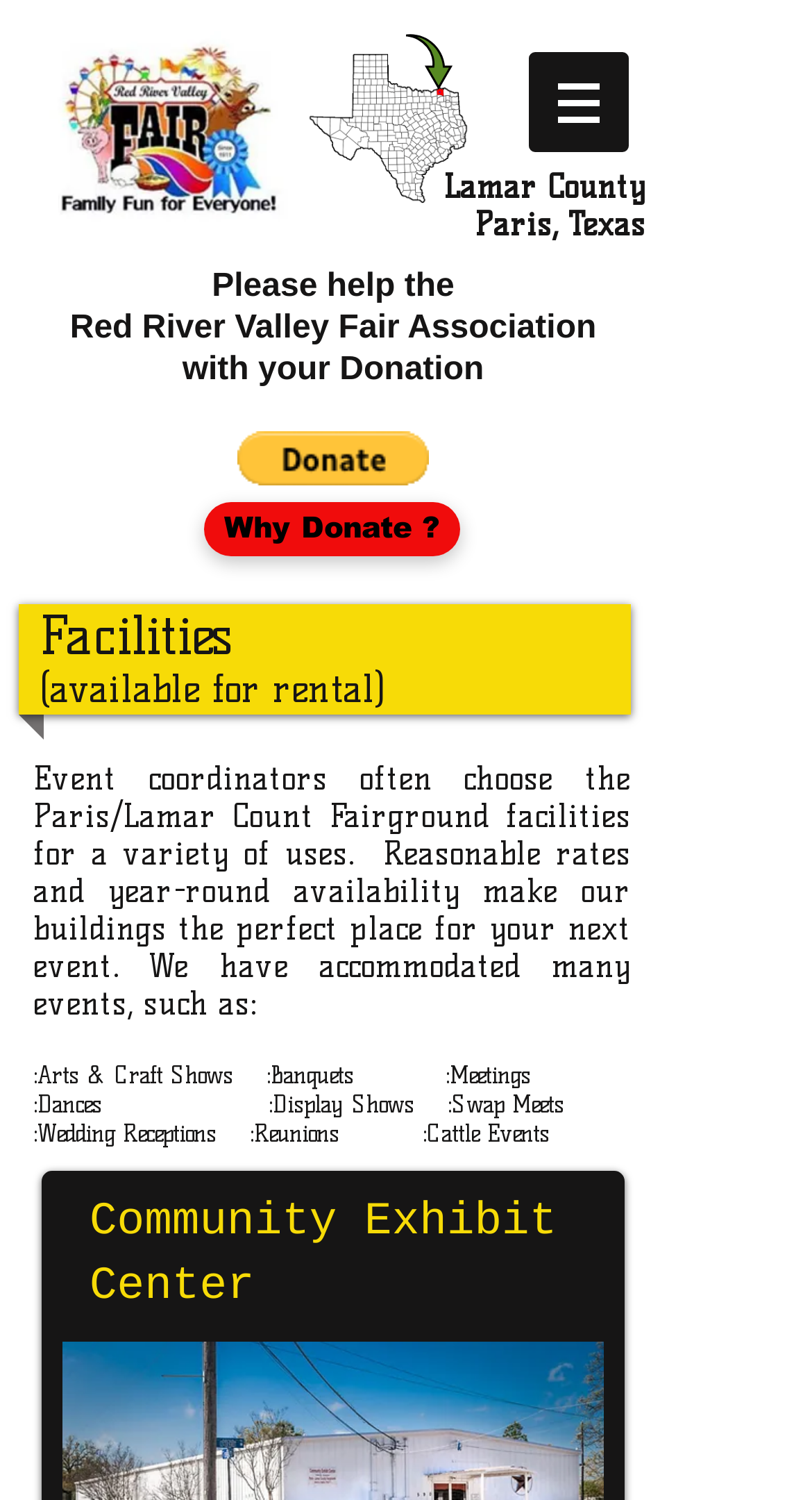Deliver a detailed narrative of the webpage's visual and textual elements.

The webpage is about the facilities of the Paris/Lamar County Fairground, with a focus on rentals and events. At the top, there is a navigation menu labeled "Site" with a button that has a popup menu. To the right of the navigation menu, there is an image.

Below the navigation menu, there are five headings that introduce the Red River Valley Fair Association and encourage donations. A "Donate via PayPal" button is placed to the right of these headings.

Further down, there is a section about facilities, with a heading "Facilities" and a subheading "(available for rental)". This section describes the various uses of the fairground facilities, including events such as arts and craft shows, banquets, meetings, dances, display shows, swap meets, wedding receptions, reunions, and cattle events. The text is divided into several headings, with each one listing a few types of events.

At the bottom of the page, there is a heading "Community Exhibit Center", which appears to be a specific facility available for rental.

Overall, the webpage provides information about the facilities and events hosted at the Paris/Lamar County Fairground, with a focus on encouraging donations and rentals.